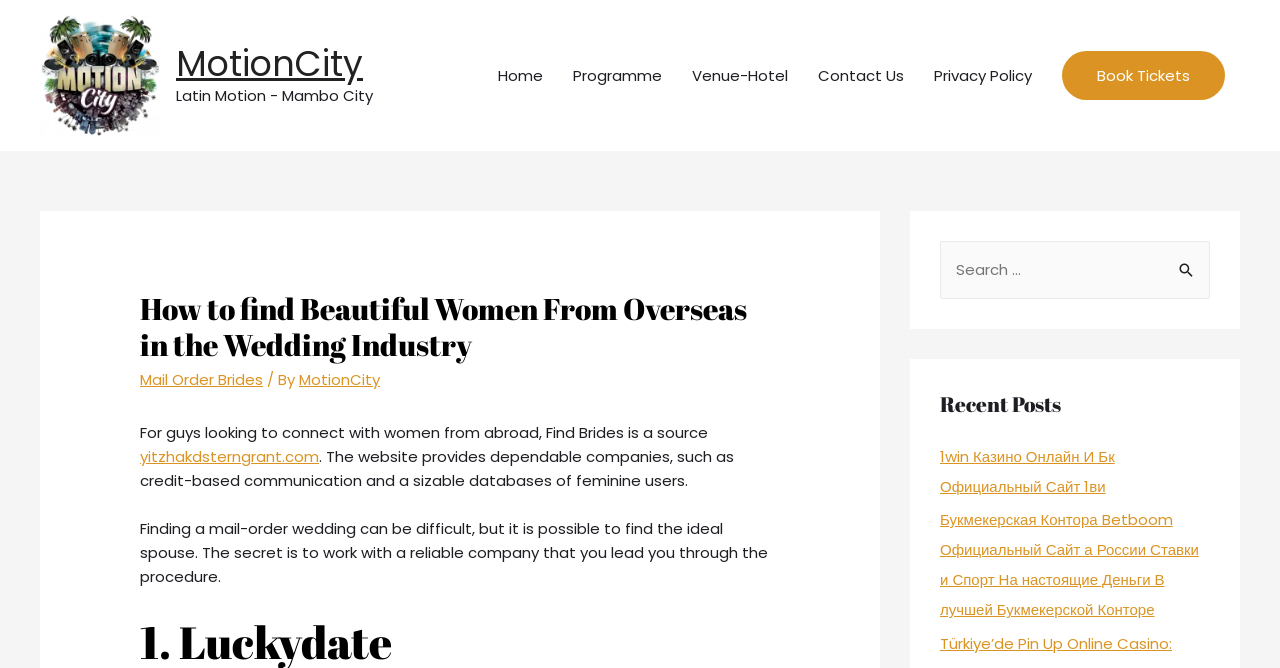Find the bounding box coordinates of the element's region that should be clicked in order to follow the given instruction: "Check the Privacy Policy". The coordinates should consist of four float numbers between 0 and 1, i.e., [left, top, right, bottom].

[0.718, 0.068, 0.818, 0.158]